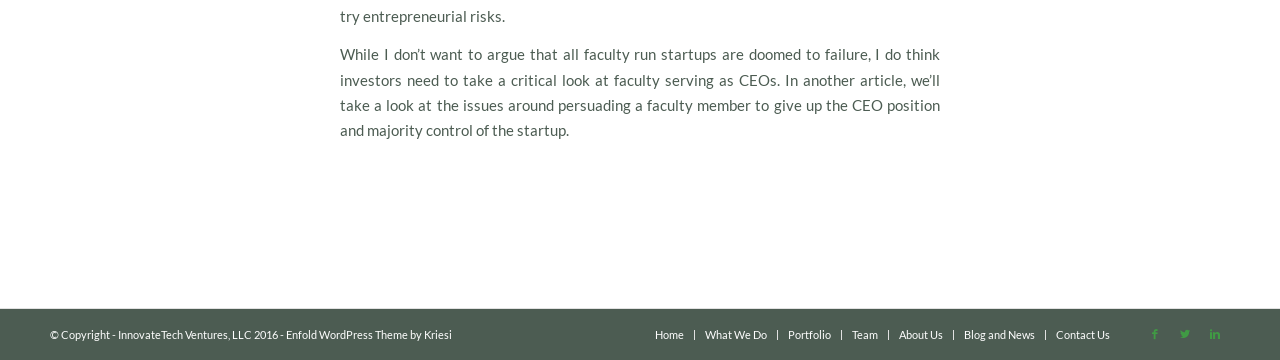Please identify the coordinates of the bounding box that should be clicked to fulfill this instruction: "Navigate to 'Posts'".

None